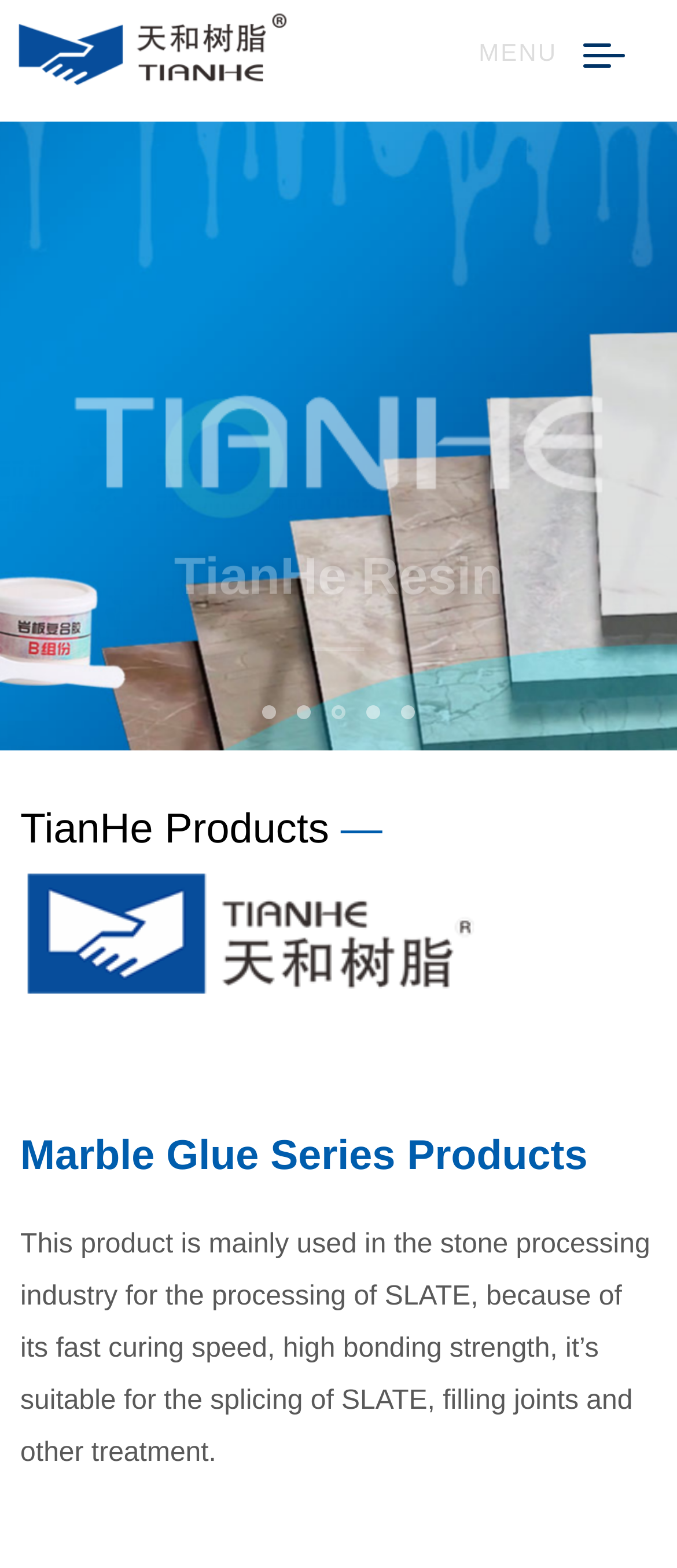What is the company name?
Please respond to the question with as much detail as possible.

The company name is directly stated on the webpage as the root element, which is 'ZheJiang TianHe Resin Co., Ltd.'.